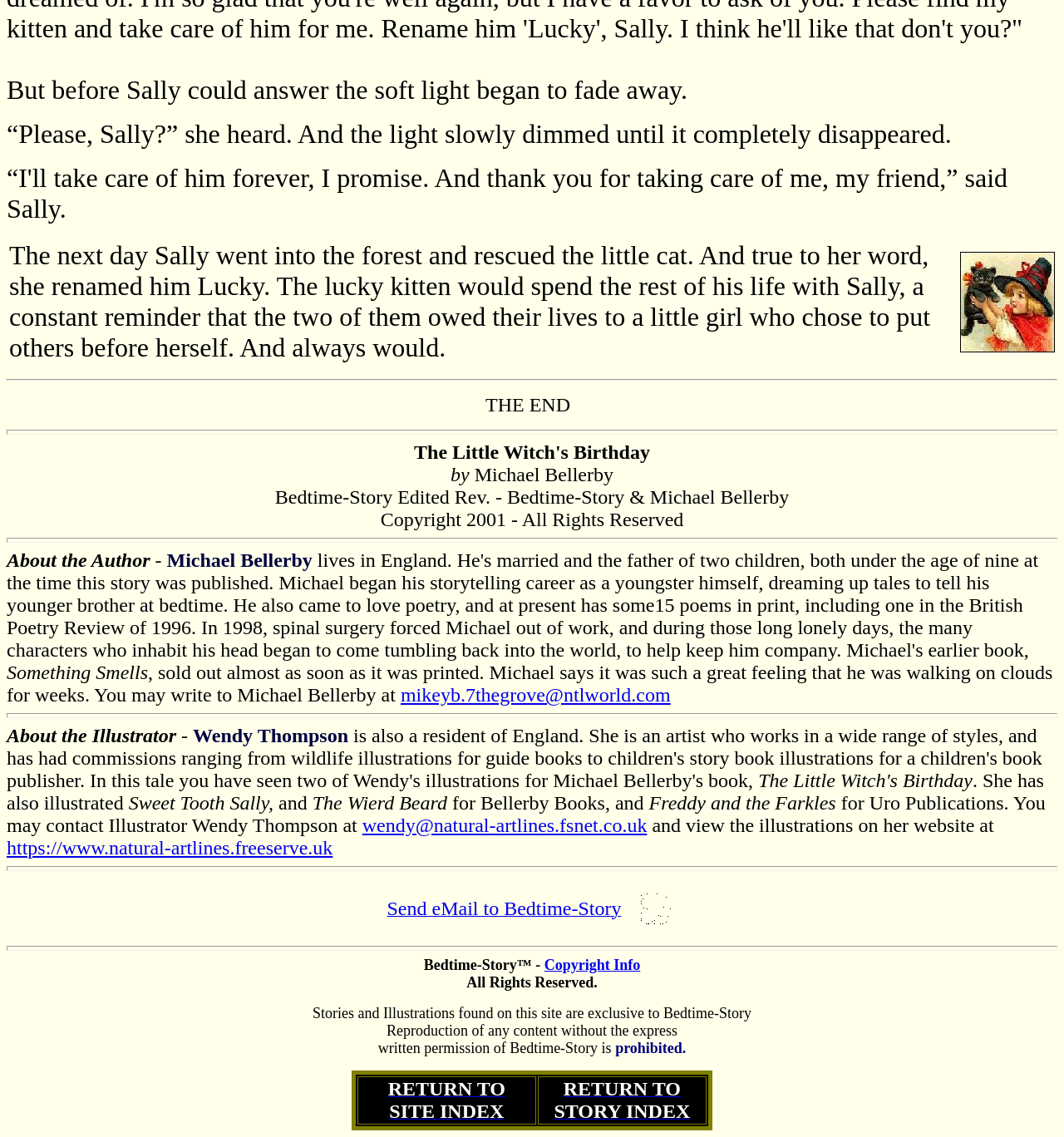What is the name of the publication that published 'Freddy and the Farkles'? Observe the screenshot and provide a one-word or short phrase answer.

Uro Publications